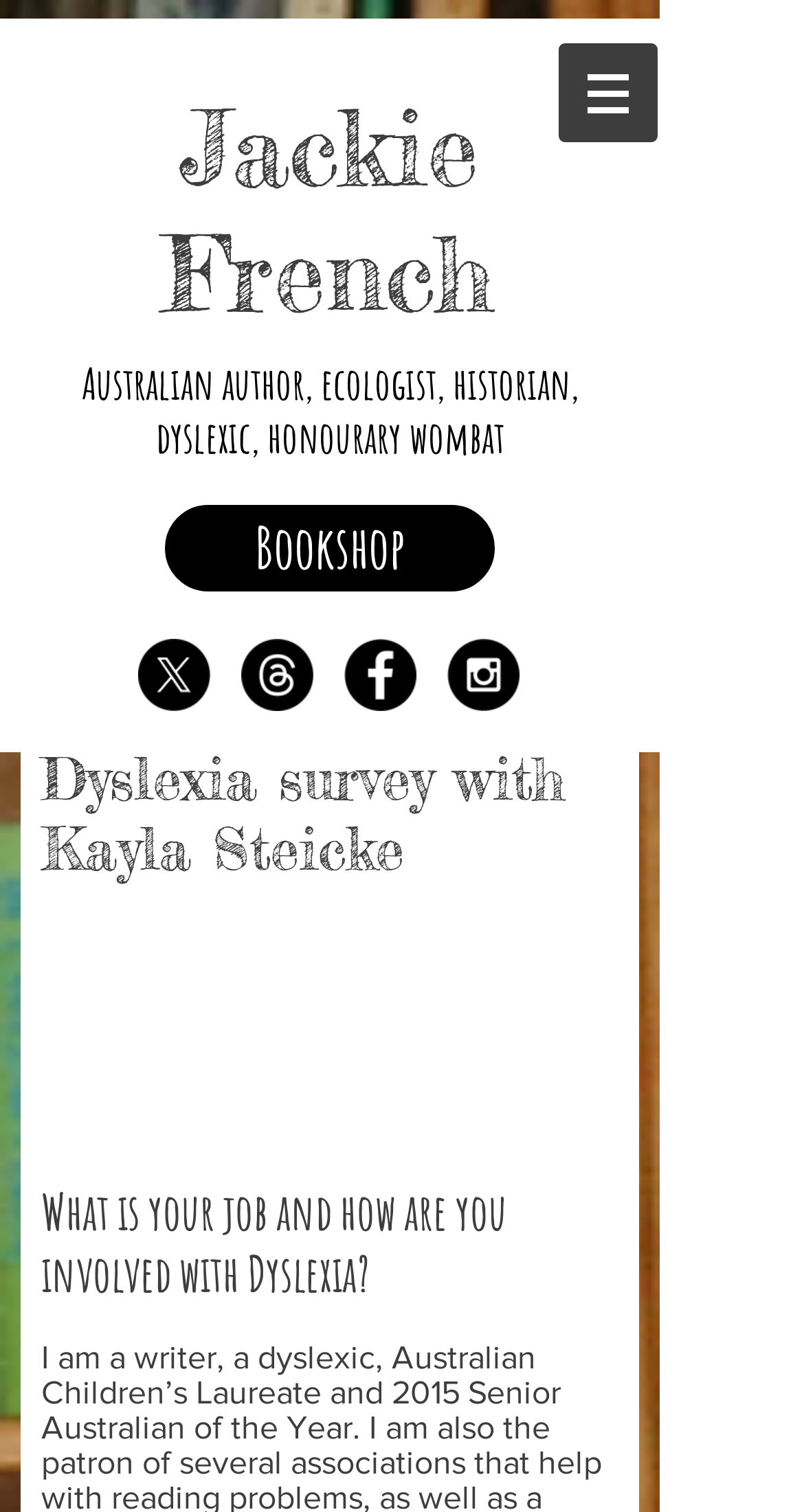What is the first question asked in the survey?
Using the visual information, respond with a single word or phrase.

What is your job and how are you involved with Dyslexia?